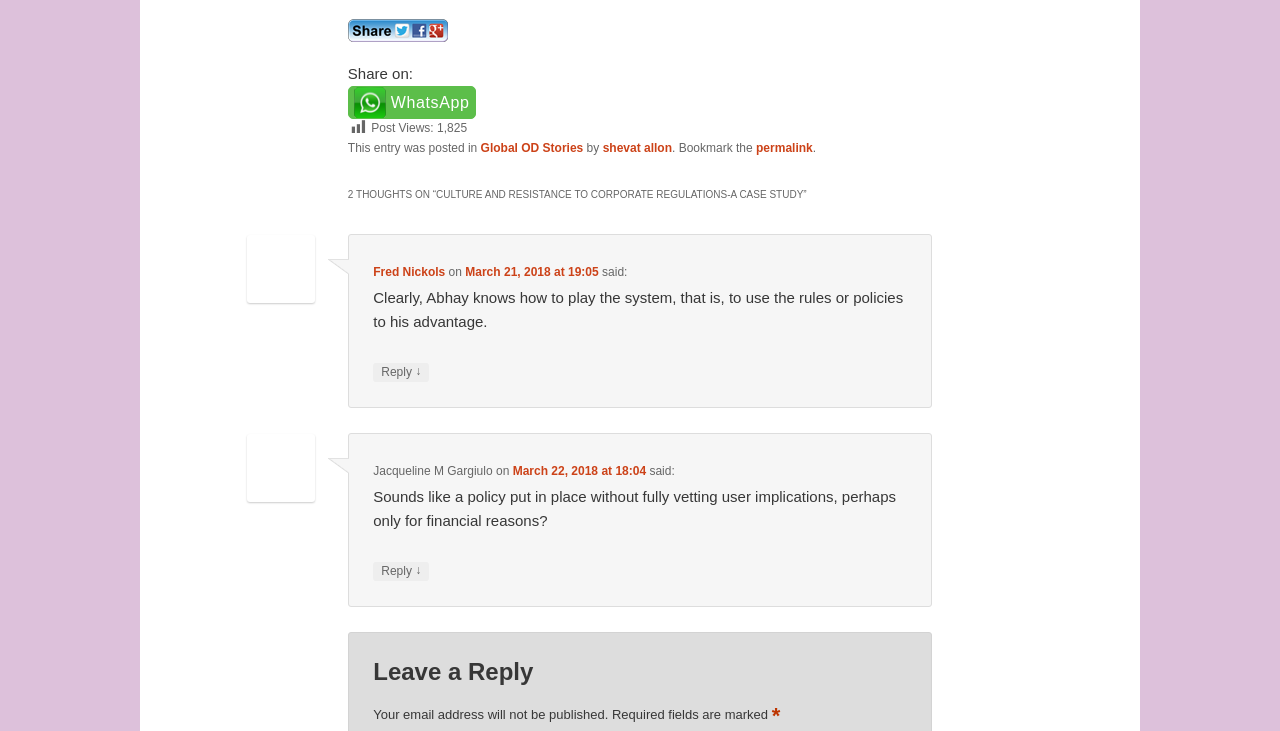What is the post title?
Could you give a comprehensive explanation in response to this question?

I found the post title by looking at the heading element with the text '2 THOUGHTS ON “CULTURE AND RESISTANCE TO CORPORATE REGULATIONS-A CASE STUDY”'.